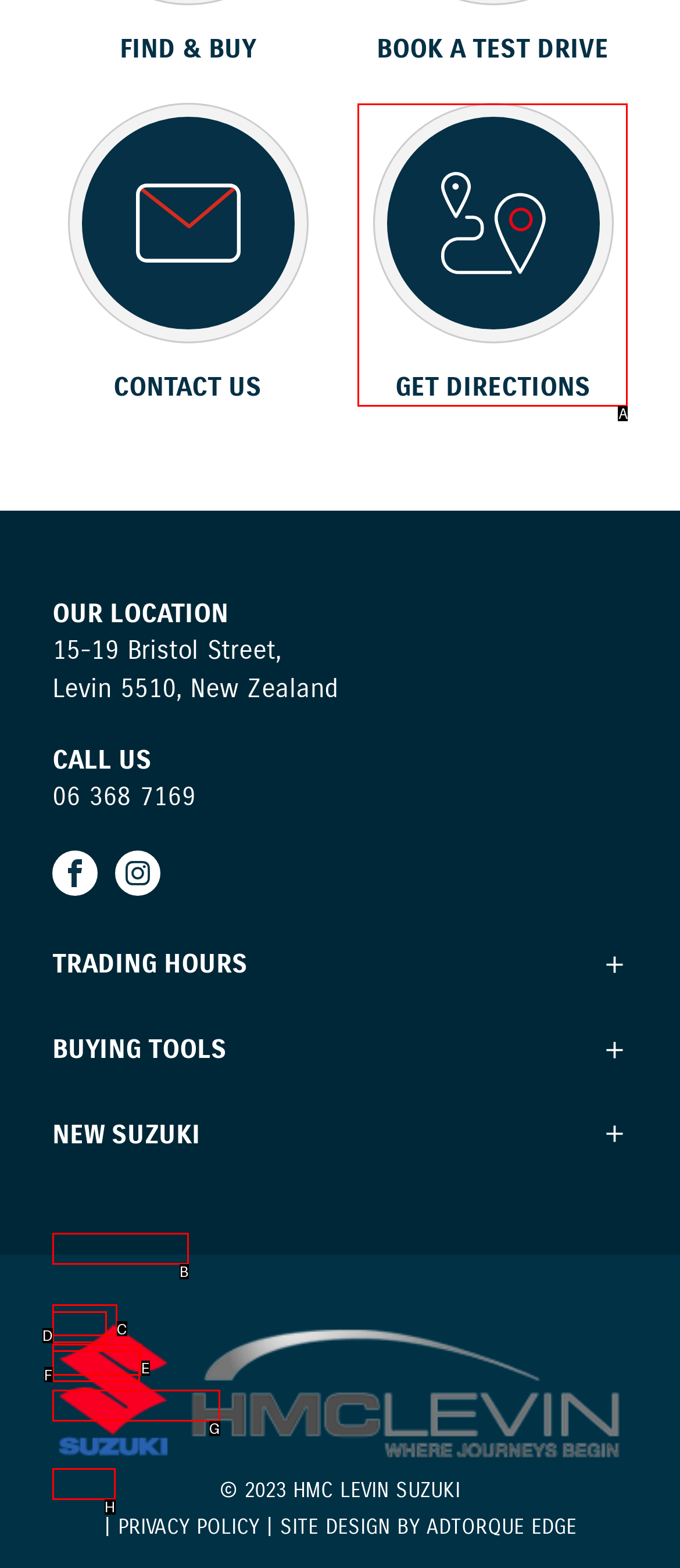For the instruction: Get directions, determine the appropriate UI element to click from the given options. Respond with the letter corresponding to the correct choice.

A